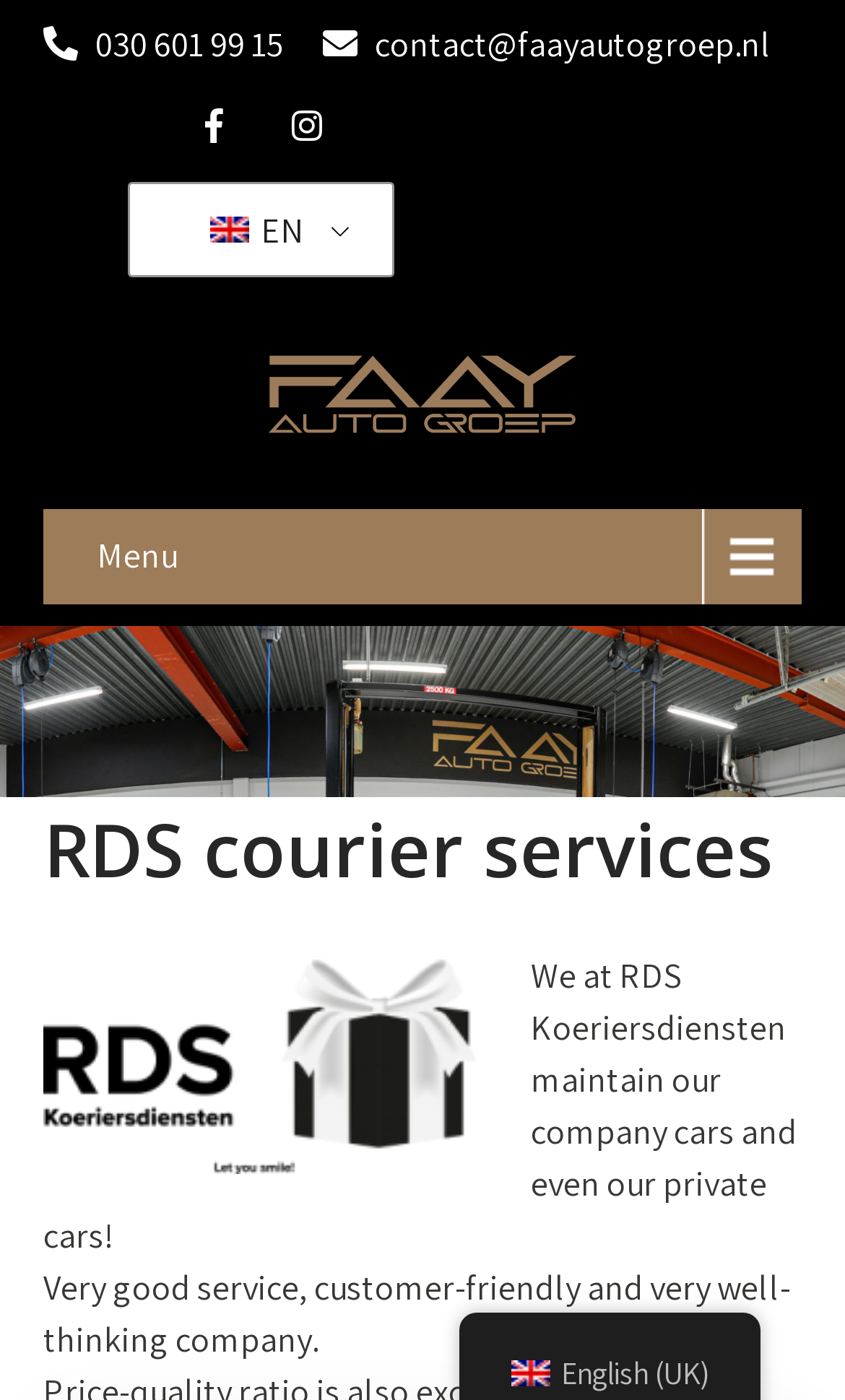Bounding box coordinates are specified in the format (top-left x, top-left y, bottom-right x, bottom-right y). All values are floating point numbers bounded between 0 and 1. Please provide the bounding box coordinate of the region this sentence describes: Email

None